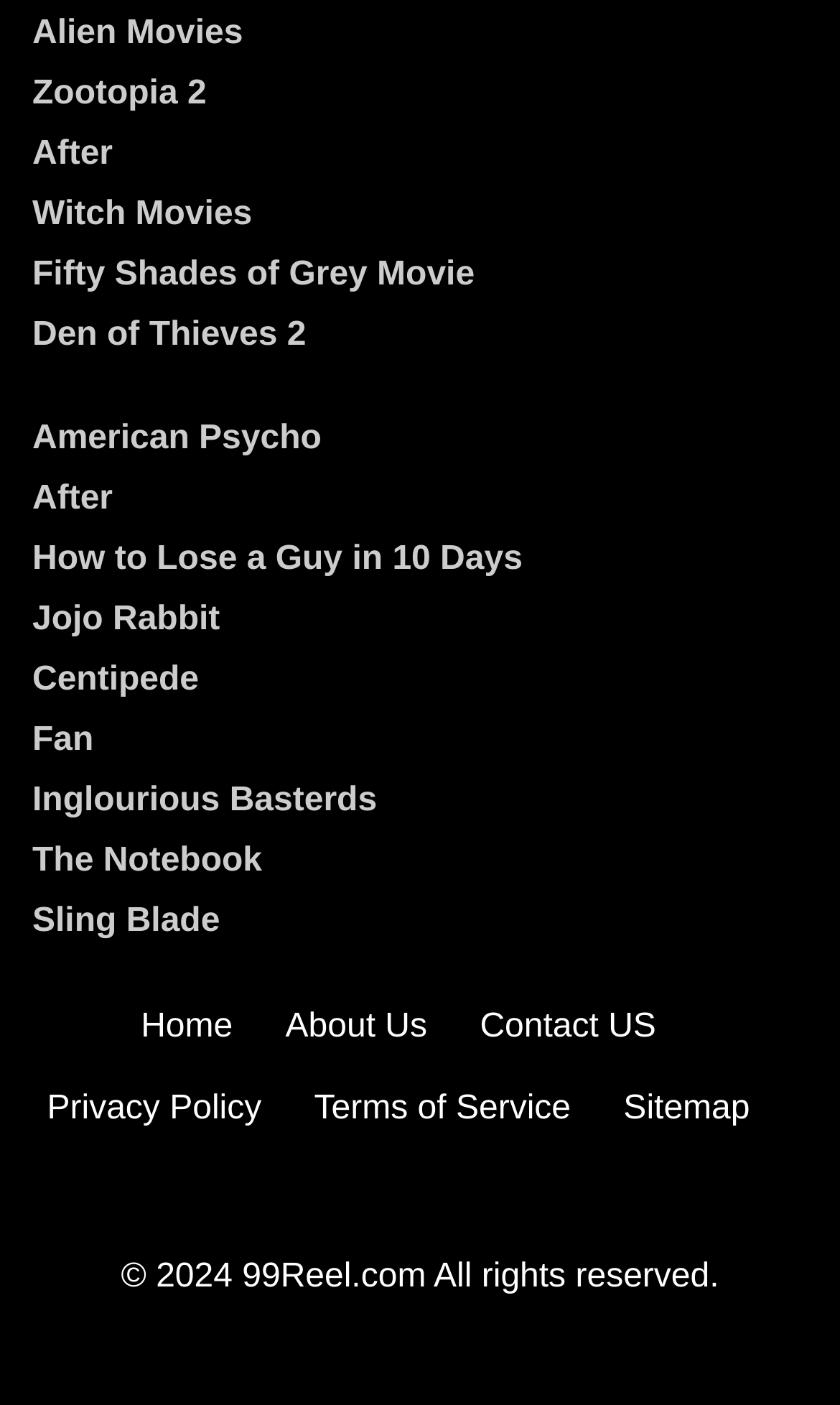Please identify the bounding box coordinates of the element on the webpage that should be clicked to follow this instruction: "Click on Alien Movies". The bounding box coordinates should be given as four float numbers between 0 and 1, formatted as [left, top, right, bottom].

[0.038, 0.009, 0.962, 0.039]